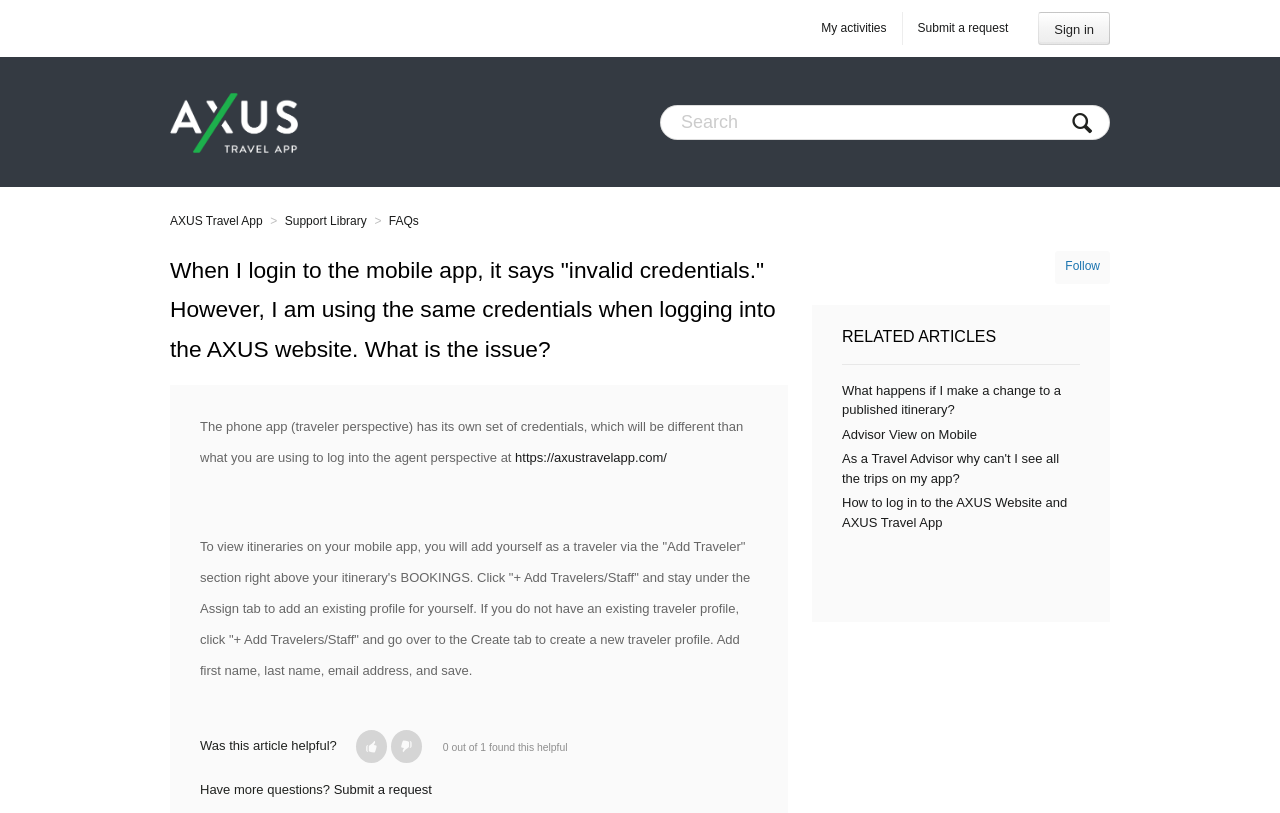Identify the bounding box for the UI element described as: "Sign in". The coordinates should be four float numbers between 0 and 1, i.e., [left, top, right, bottom].

[0.811, 0.015, 0.867, 0.055]